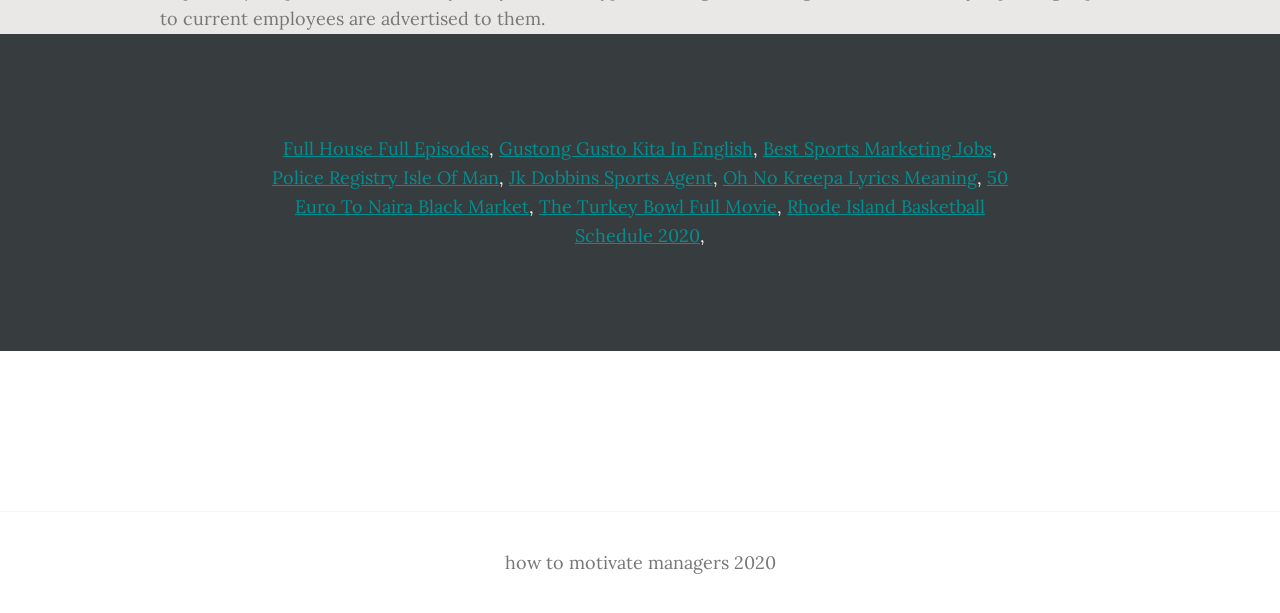Please identify the coordinates of the bounding box for the clickable region that will accomplish this instruction: "Explore Police Registry Isle Of Man".

[0.212, 0.27, 0.39, 0.308]